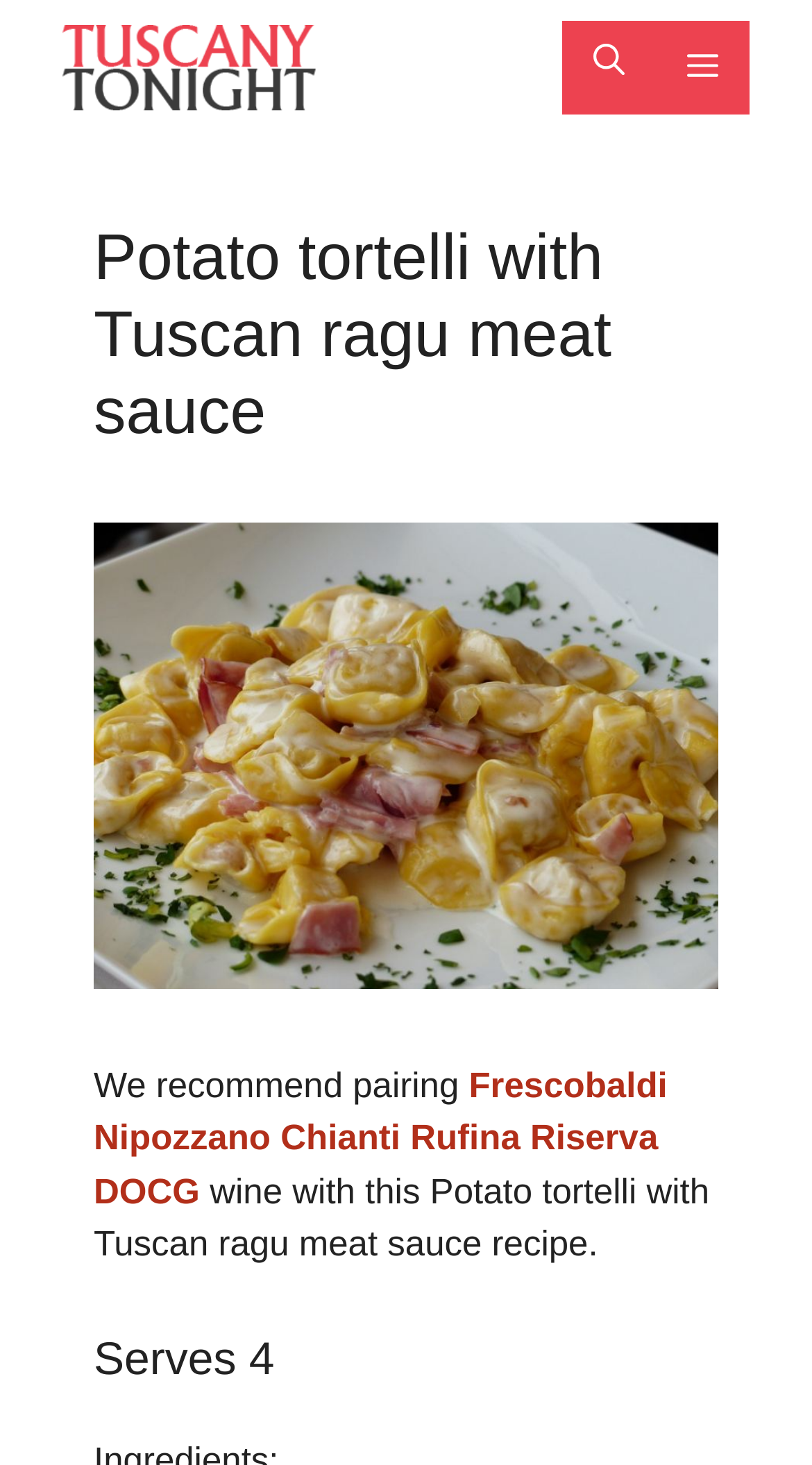Offer a detailed account of what is visible on the webpage.

This webpage is about an Italian food recipe, specifically "Potato tortelli with Tuscan ragu meat sauce". At the top of the page, there is a banner with the site's name "Tuscany Tonight" accompanied by an image of the same name. Below the banner, there is a navigation section with a mobile toggle button, a link to open a search bar, and a menu button that expands to reveal the primary menu.

The main content of the page is divided into sections. The first section has a heading with the recipe title, followed by a large image of the dish. Below the image, there is a paragraph of text that recommends pairing the dish with a specific wine, "Frescobaldi Nipozzano Chianti Rufina Riserva DOCG", which is linked to its own page. The text also mentions that the recipe serves 4 people.

There are a total of 2 images on the page, one being the logo of "Tuscany Tonight" and the other being the image of the dish. There are 3 links on the page, one to the site's homepage, one to open the search bar, and one to the wine pairing page. The menu button is located at the top right corner of the page, and the navigation section is positioned above the main content.